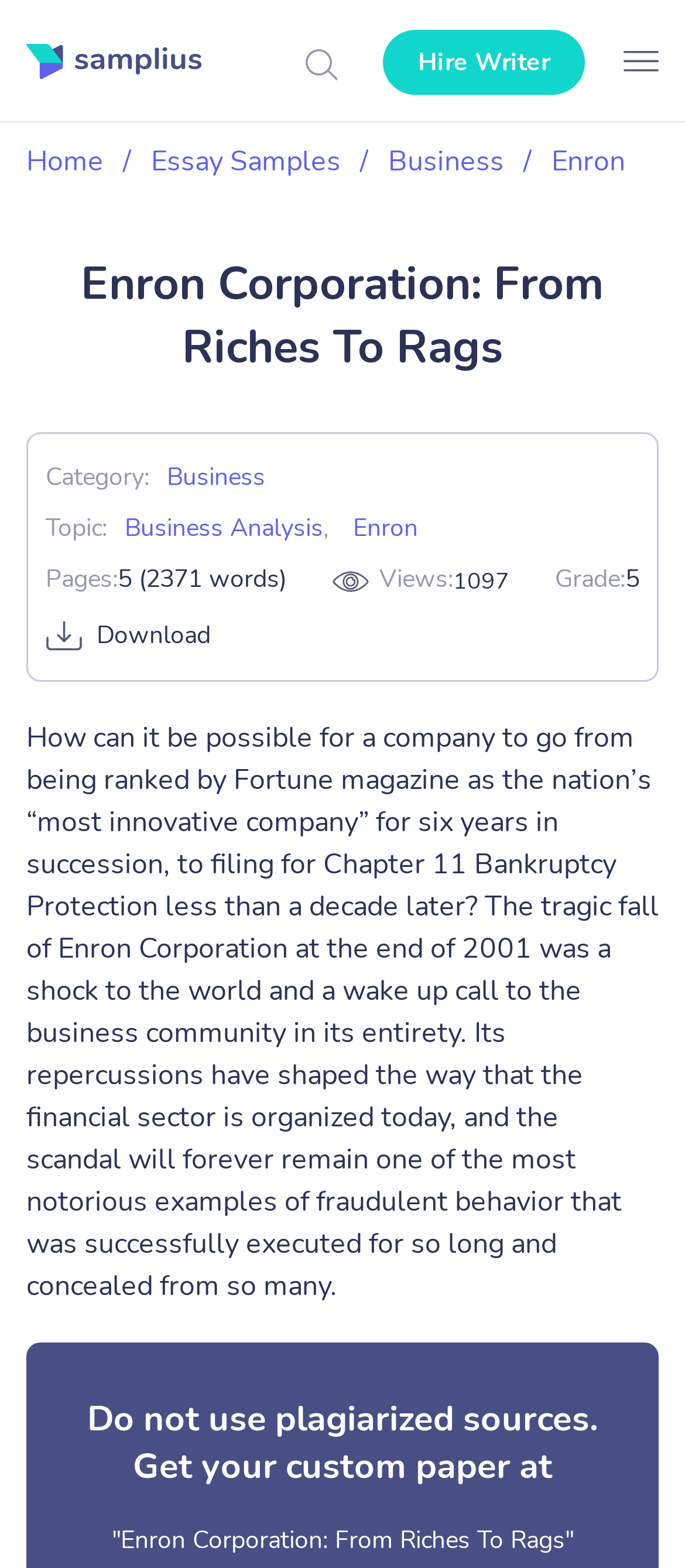Identify the title of the webpage and provide its text content.

Enron Corporation: From Riches To Rags